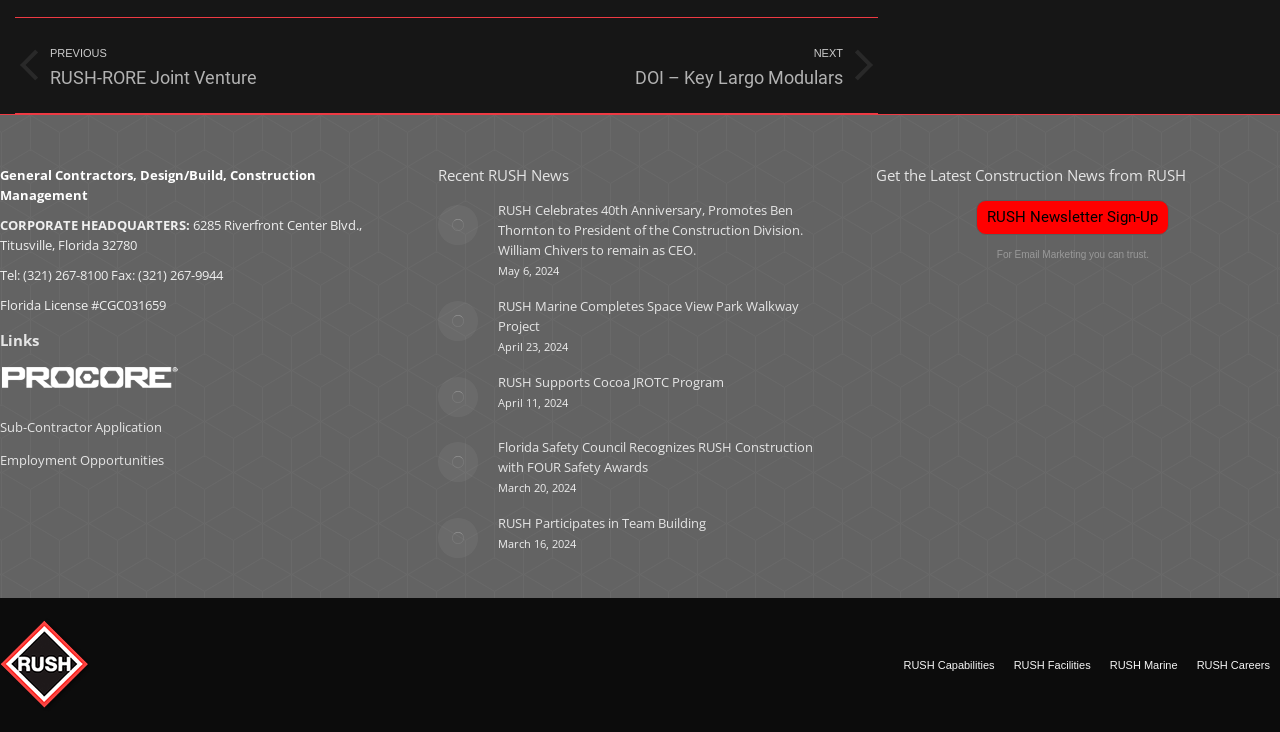Could you determine the bounding box coordinates of the clickable element to complete the instruction: "Click on the 'Sub-Contractor Application' link"? Provide the coordinates as four float numbers between 0 and 1, i.e., [left, top, right, bottom].

[0.0, 0.569, 0.127, 0.597]